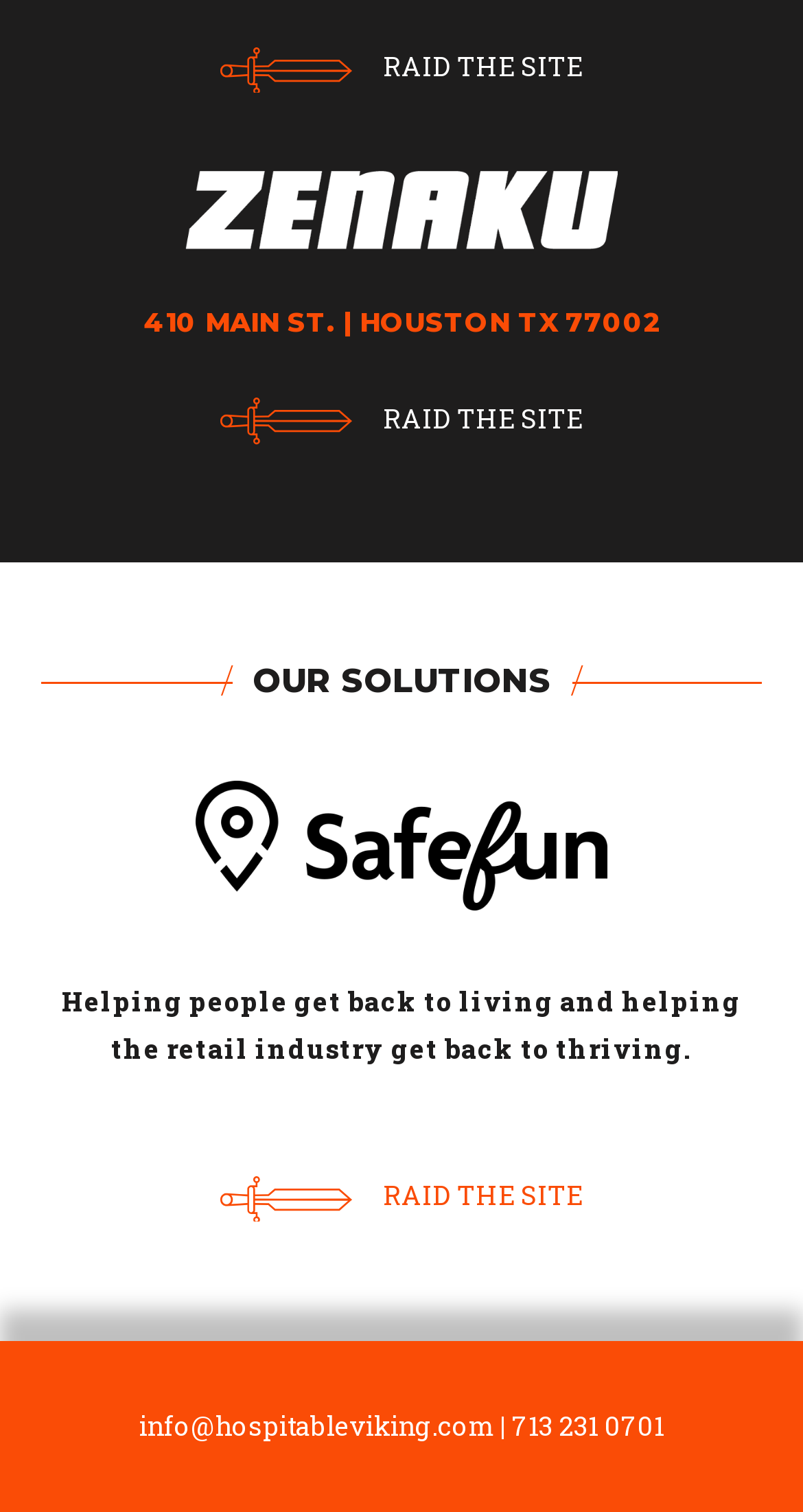From the given element description: "Raid The Site", find the bounding box for the UI element. Provide the coordinates as four float numbers between 0 and 1, in the order [left, top, right, bottom].

[0.274, 0.25, 0.726, 0.304]